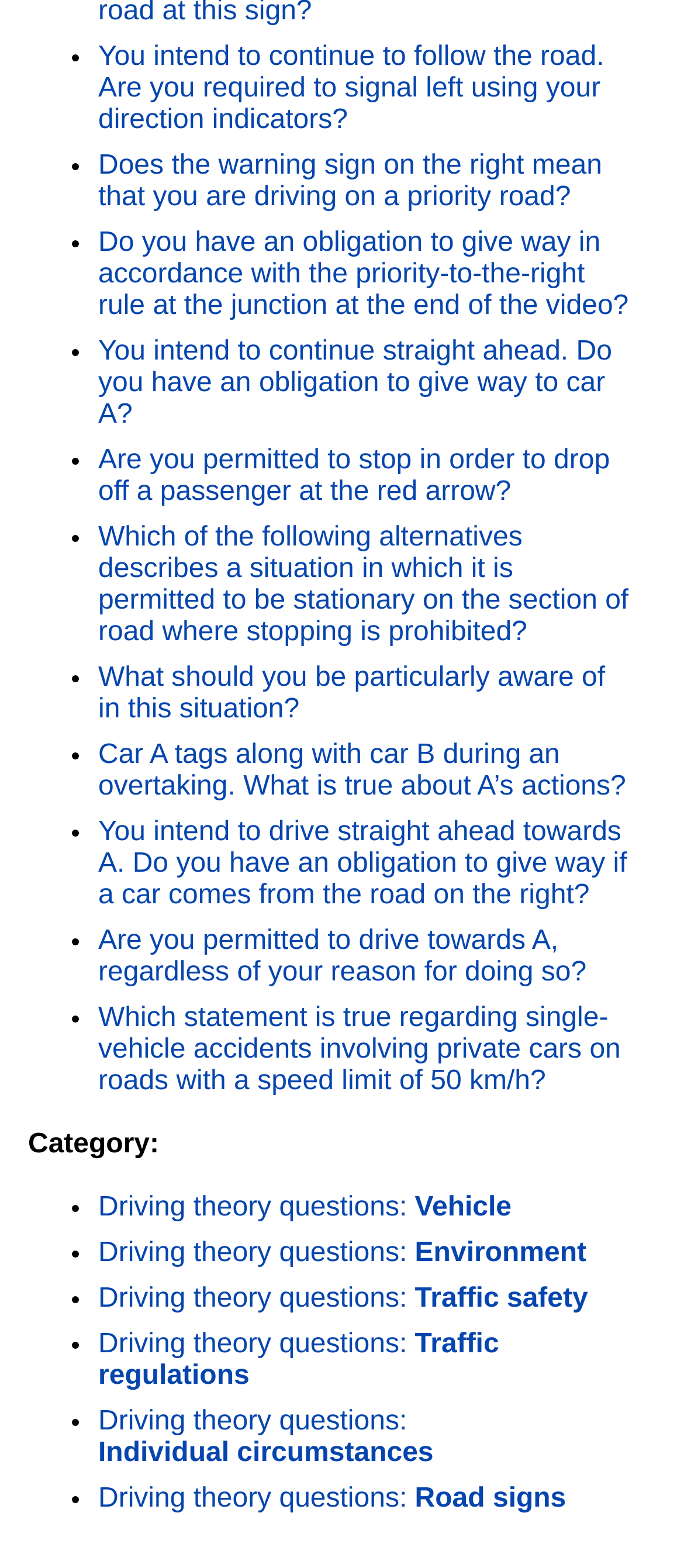Find the bounding box coordinates of the clickable area required to complete the following action: "Select the first driving theory question".

[0.144, 0.027, 0.883, 0.086]